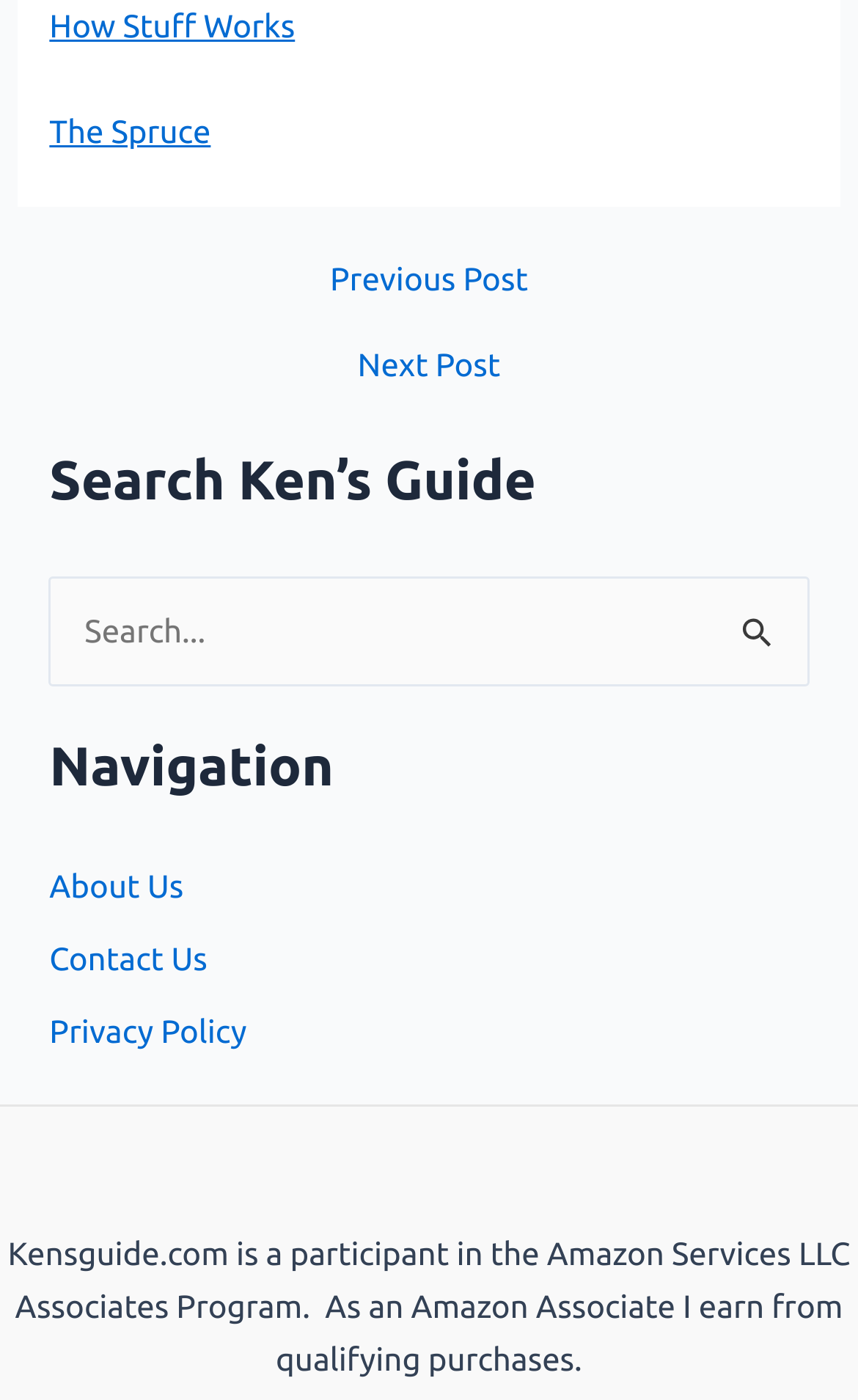Respond with a single word or phrase for the following question: 
What is the name of the website?

Ken's Guide